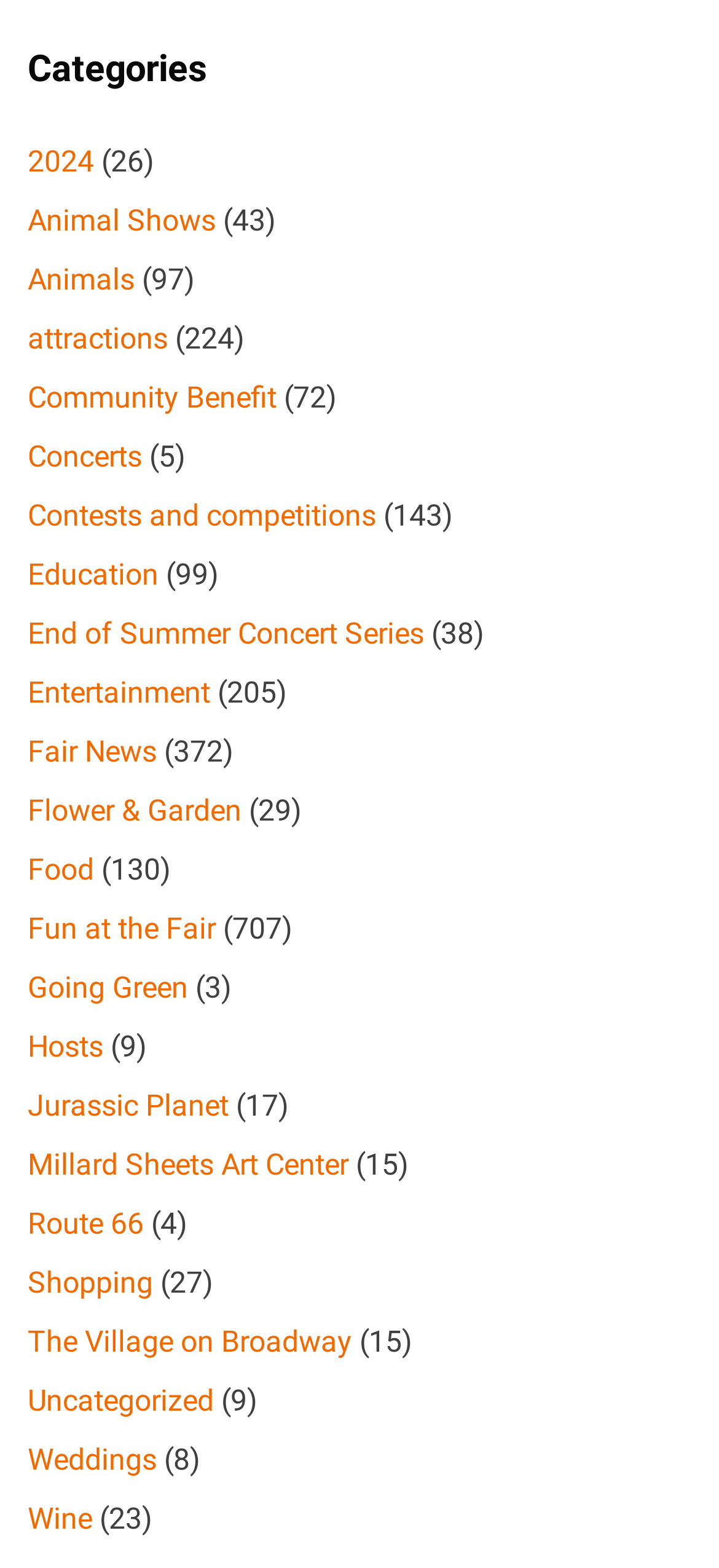Determine the bounding box coordinates of the region I should click to achieve the following instruction: "Explore the 'Concerts' section". Ensure the bounding box coordinates are four float numbers between 0 and 1, i.e., [left, top, right, bottom].

[0.038, 0.28, 0.197, 0.302]